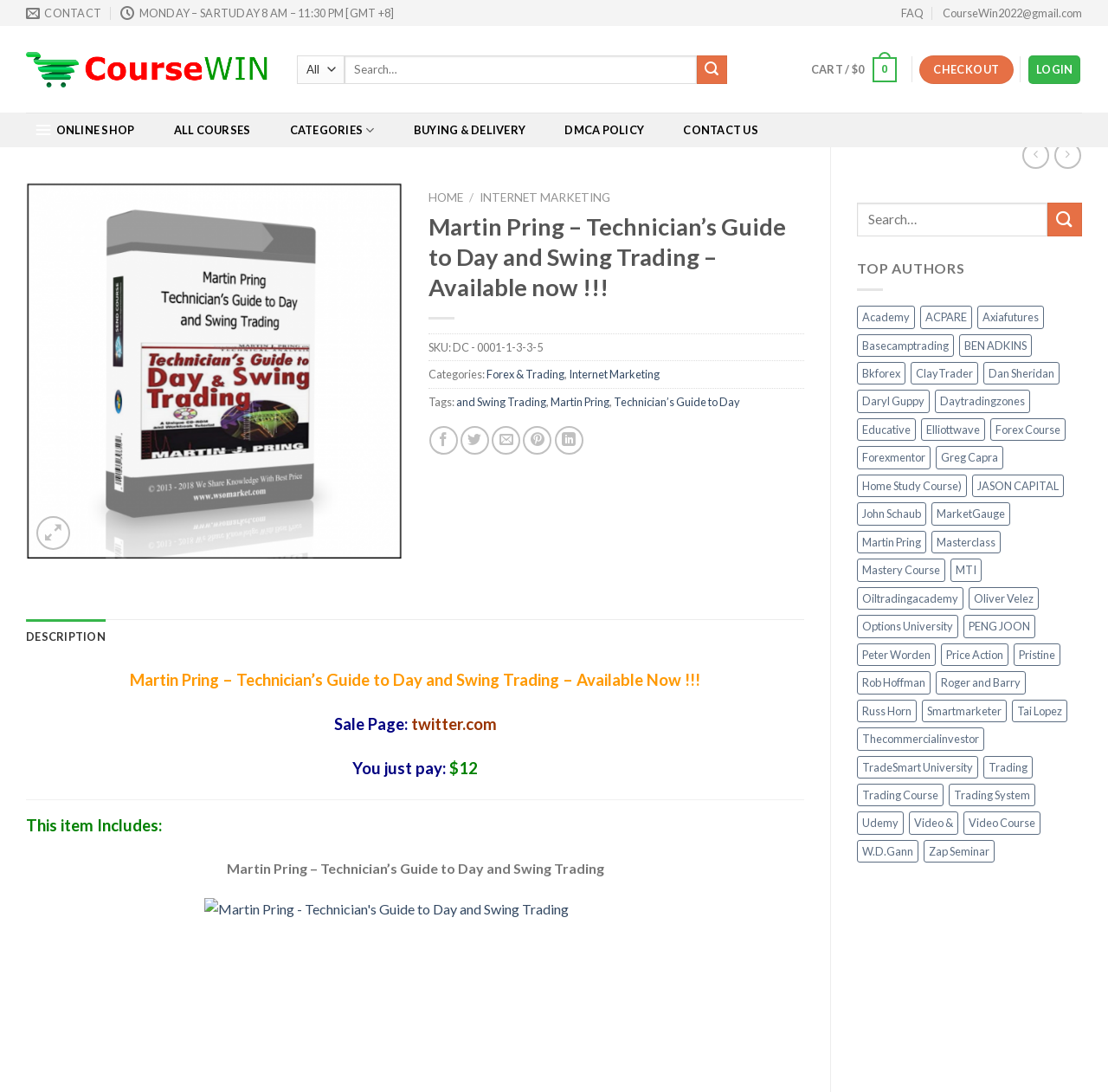Examine the image carefully and respond to the question with a detailed answer: 
What is the first author listed in the 'TOP AUTHORS' section?

I found the answer by looking at the 'TOP AUTHORS' section, where I saw a list of authors, and the first one listed is 'Academy'.